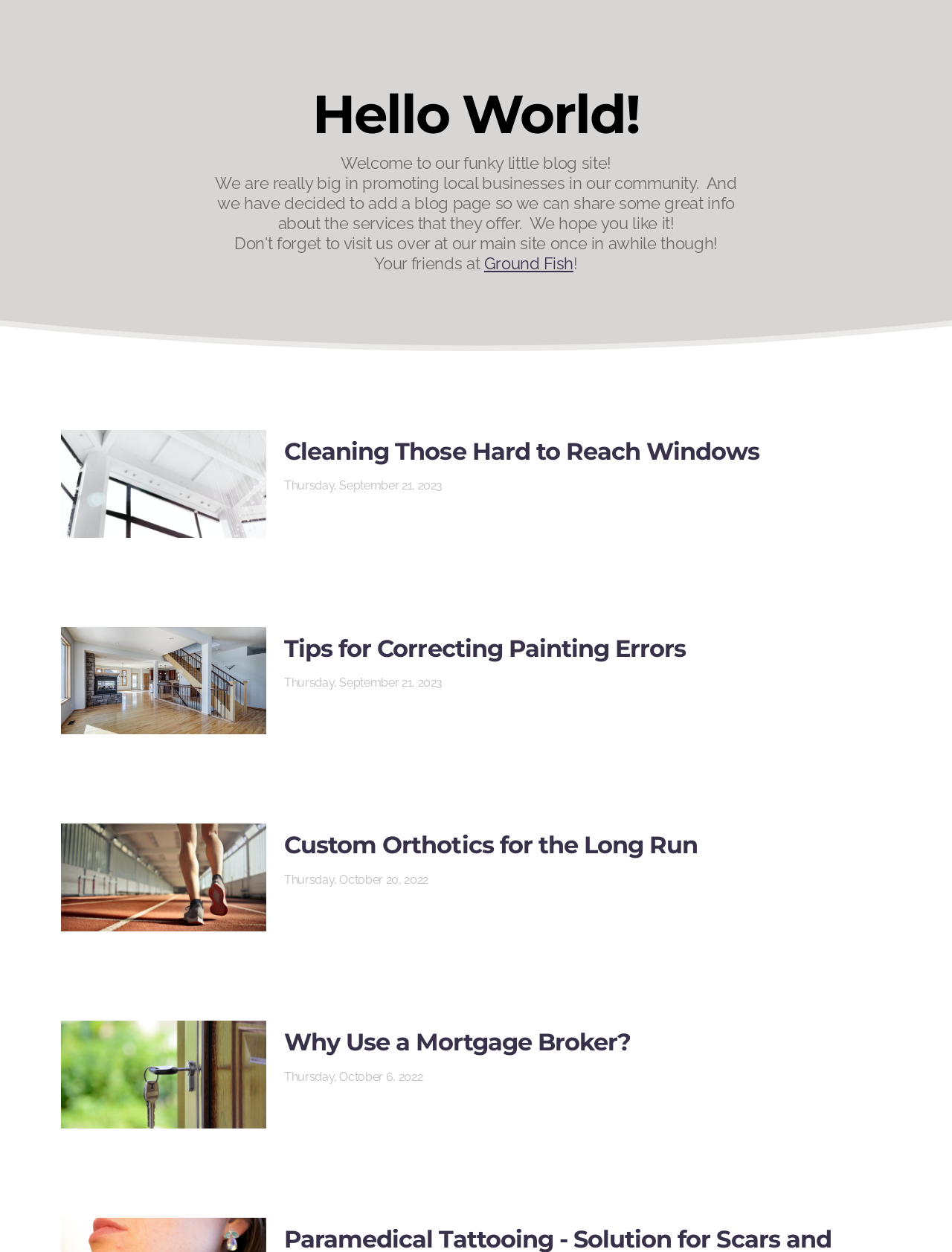Bounding box coordinates are specified in the format (top-left x, top-left y, bottom-right x, bottom-right y). All values are floating point numbers bounded between 0 and 1. Please provide the bounding box coordinate of the region this sentence describes: Tips for Correcting Painting Errors

[0.298, 0.506, 0.721, 0.529]